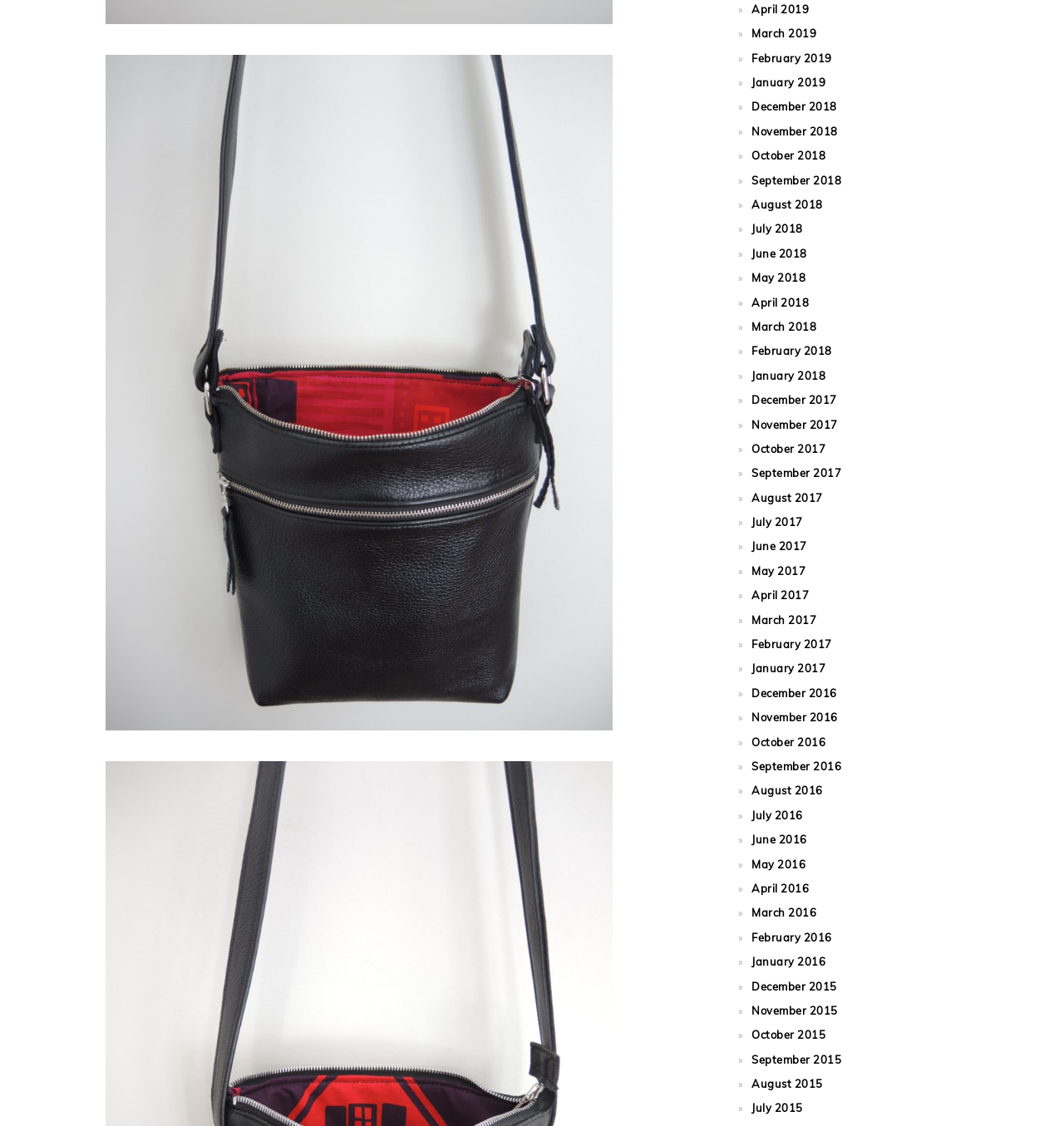Find the bounding box coordinates of the area that needs to be clicked in order to achieve the following instruction: "explore related posts". The coordinates should be specified as four float numbers between 0 and 1, i.e., [left, top, right, bottom].

None